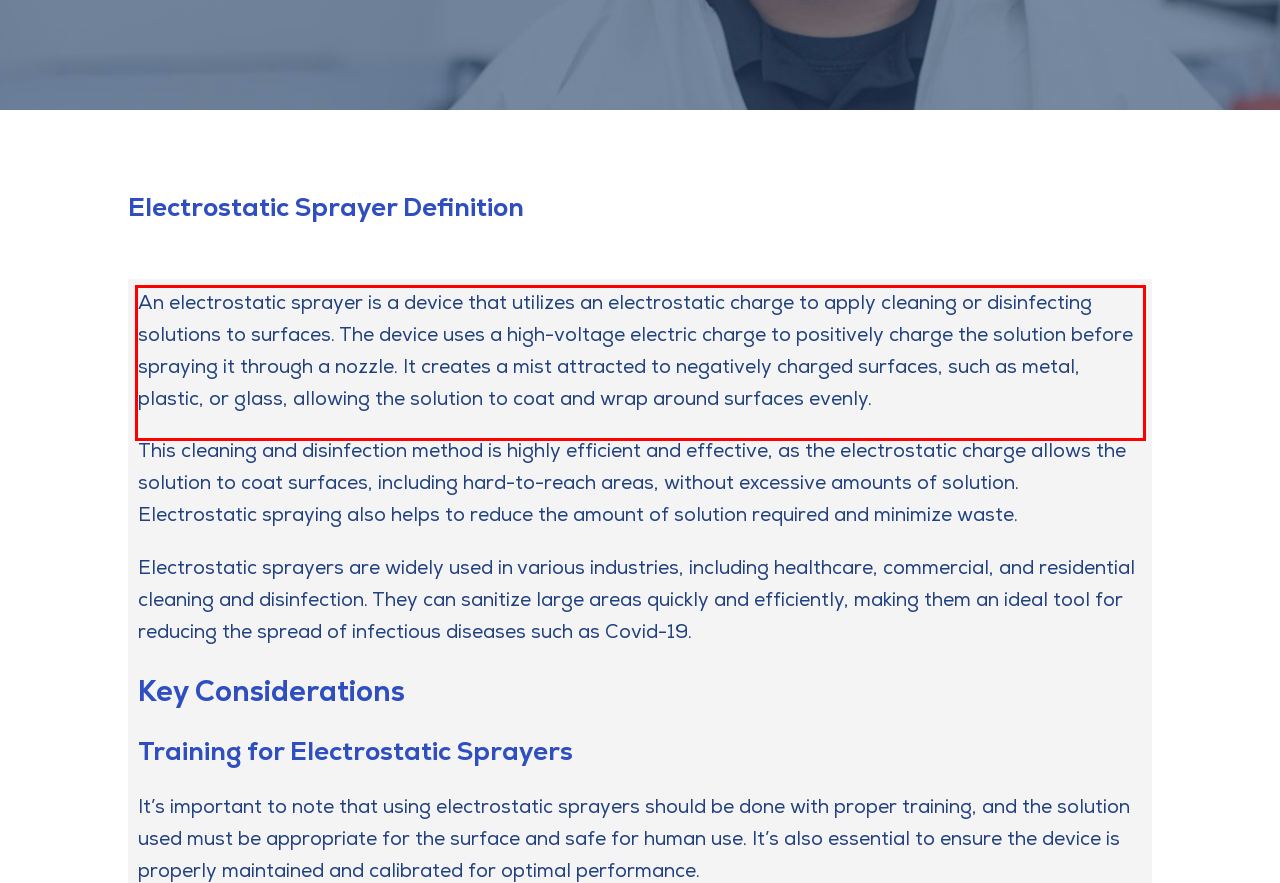Please extract the text content within the red bounding box on the webpage screenshot using OCR.

An electrostatic sprayer is a device that utilizes an electrostatic charge to apply cleaning or disinfecting solutions to surfaces. The device uses a high-voltage electric charge to positively charge the solution before spraying it through a nozzle. It creates a mist attracted to negatively charged surfaces, such as metal, plastic, or glass, allowing the solution to coat and wrap around surfaces evenly.